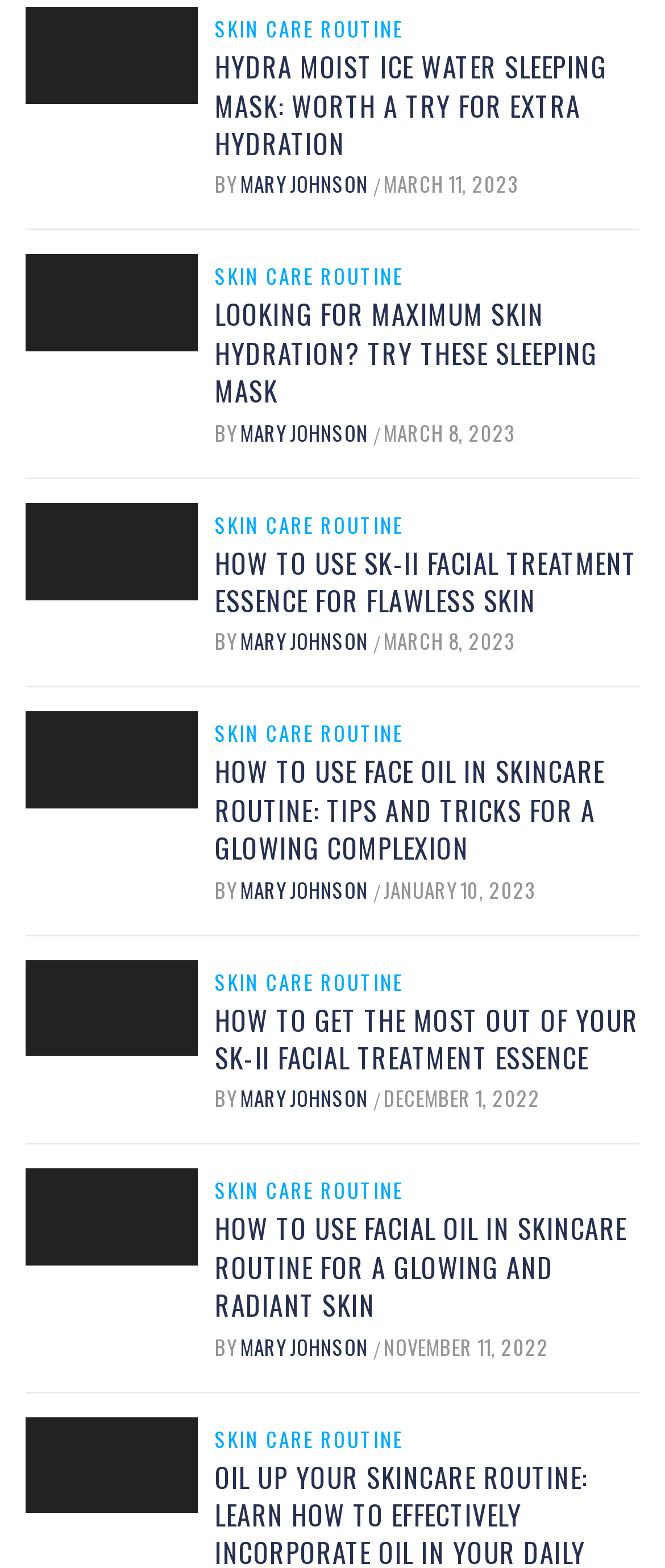Please determine the bounding box coordinates for the element with the description: "Mary Johnson".

[0.362, 0.108, 0.562, 0.127]